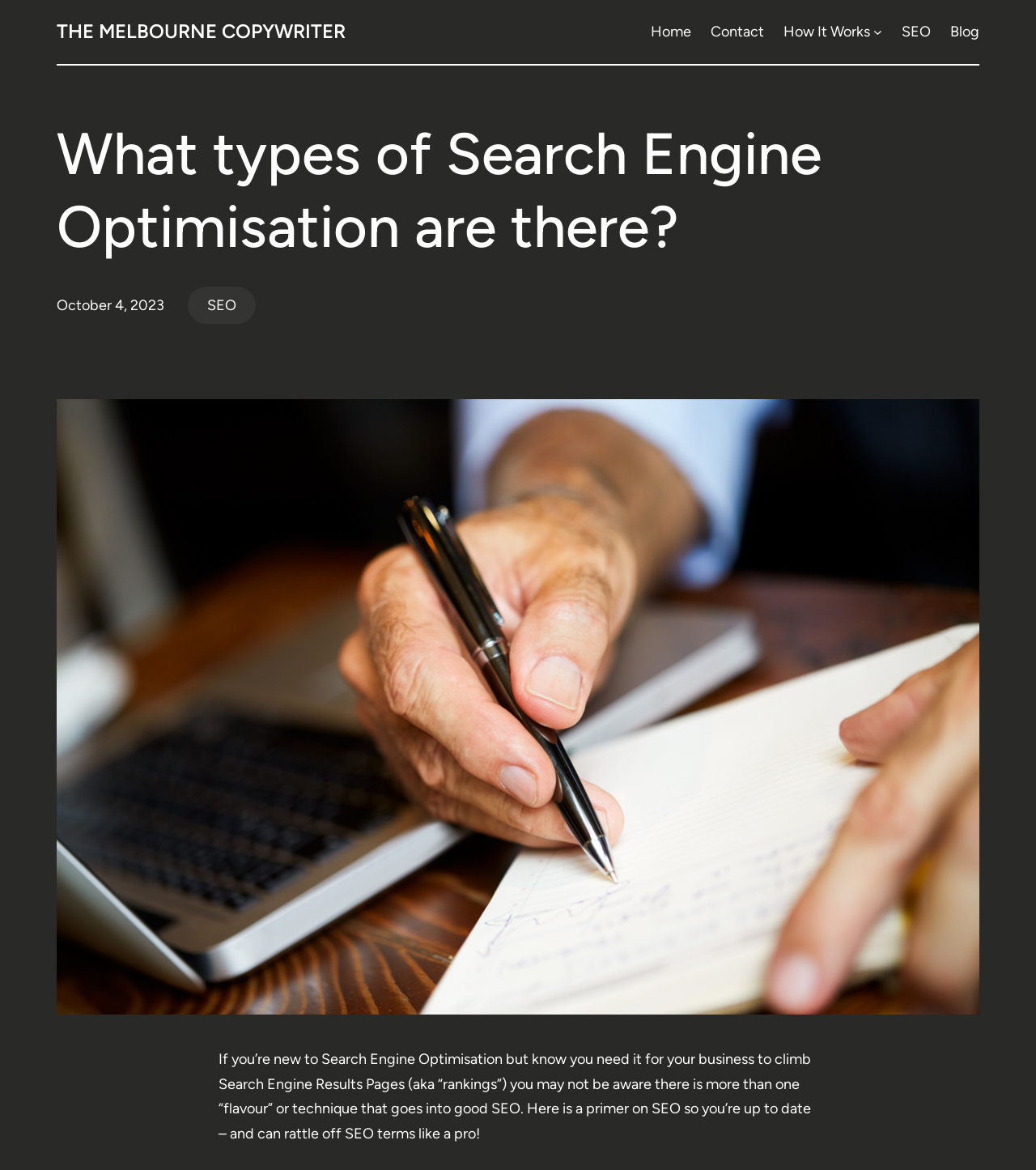Generate a thorough description of the webpage.

The webpage is about Search Engine Optimisation (SEO) and its various types. At the top-left corner, there is a heading that reads "THE MELBOURNE COPYWRITER", which is also a link. To the right of this heading, there is a navigation menu with links to "Home", "Contact", "How It Works", "SEO", and "Blog". The "How It Works" link has a submenu button next to it.

Below the navigation menu, there is a main heading that reads "What types of Search Engine Optimisation are there?". Underneath this heading, there is a time stamp that indicates the article was published on October 4, 2023. Next to the time stamp, there is a link to "SEO".

The main content of the webpage is a block of text that explains the basics of SEO and its different techniques. The text is positioned below the time stamp and the "SEO" link. Above the main content, there is a figure or image that takes up most of the width of the page.

Overall, the webpage has a clear structure, with a heading, navigation menu, and main content section. The content is focused on explaining SEO and its various types, making it a informative resource for readers.